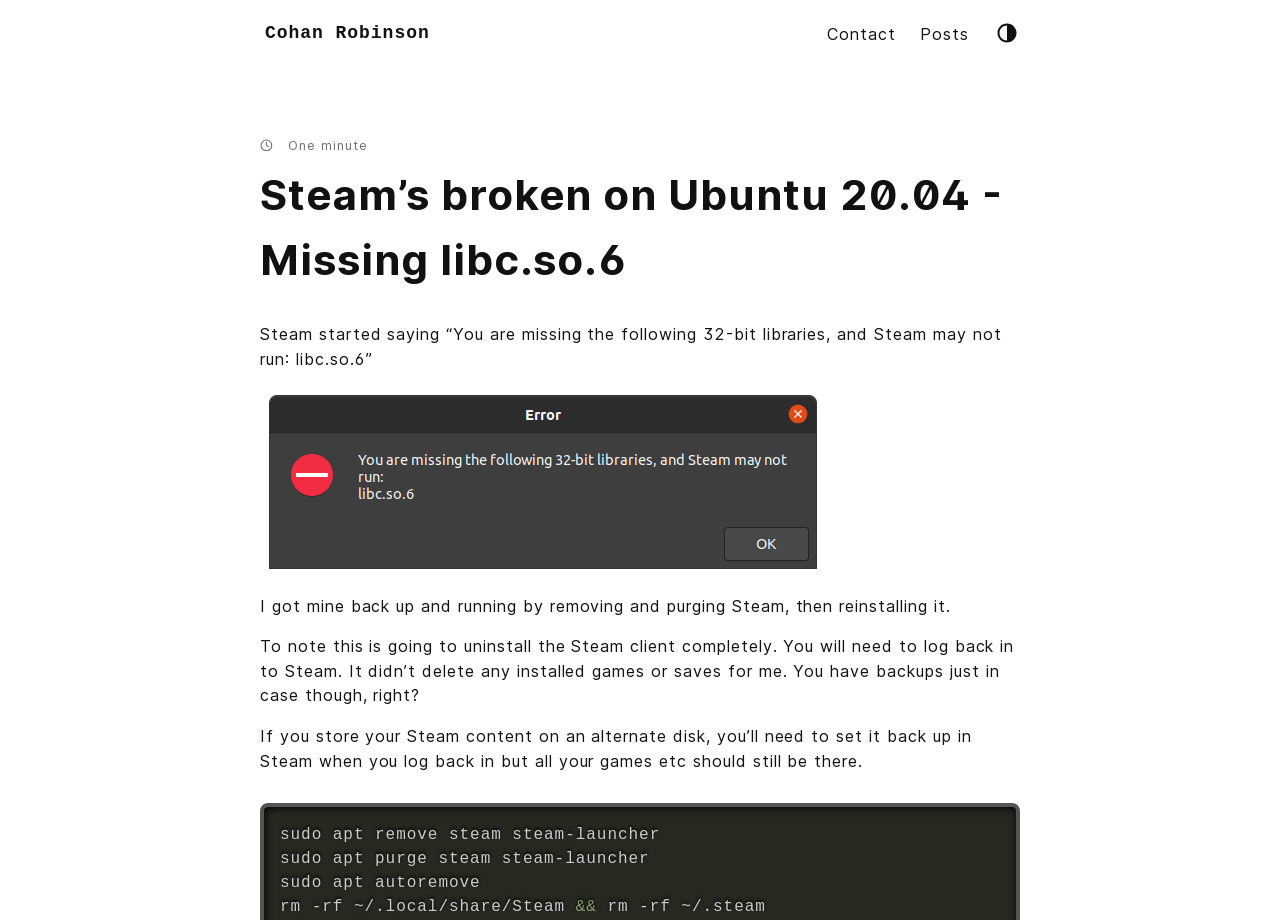Provide your answer to the question using just one word or phrase: What is the error message Steam displays?

You are missing the following 32-bit libraries, and Steam may not run: libc.so.6